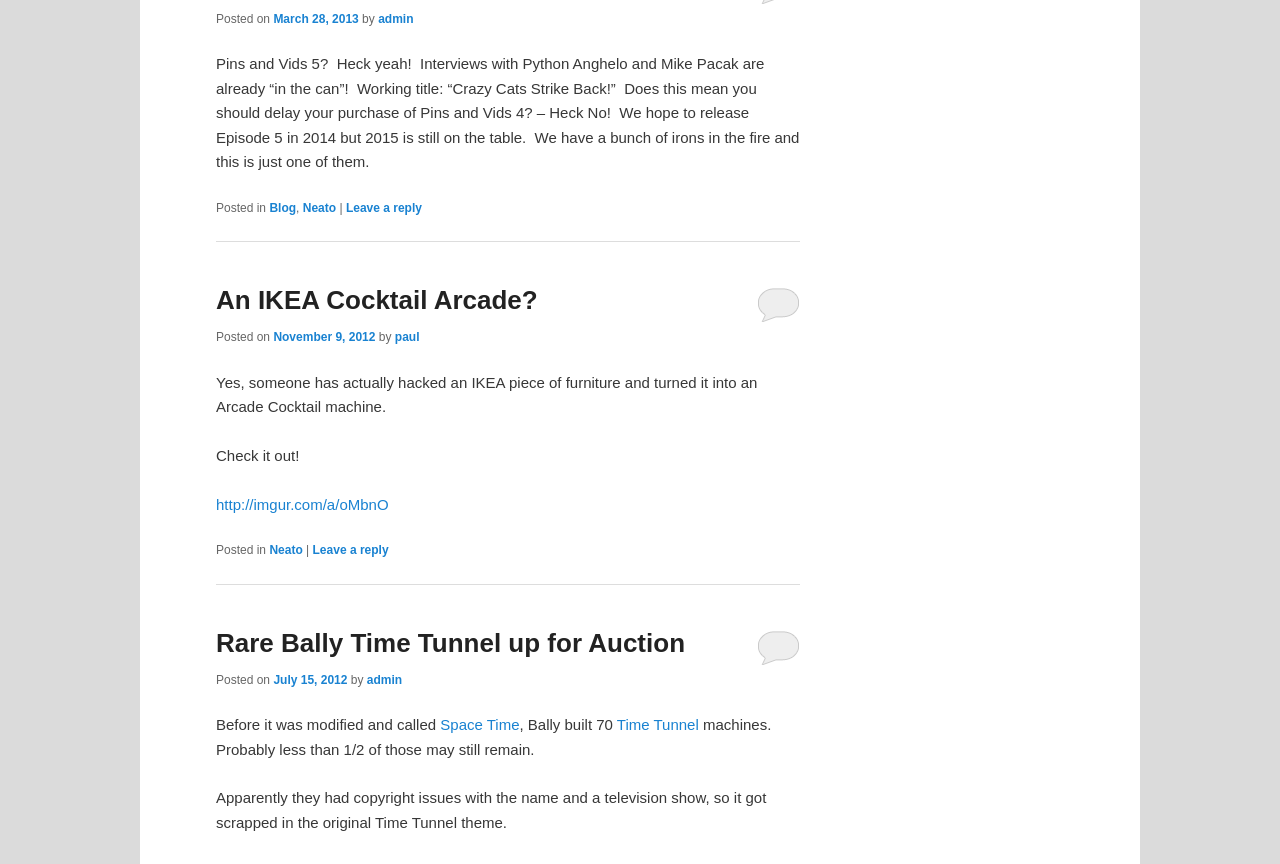Please identify the bounding box coordinates of the area that needs to be clicked to follow this instruction: "Click on the link to view the blog".

[0.21, 0.232, 0.231, 0.249]